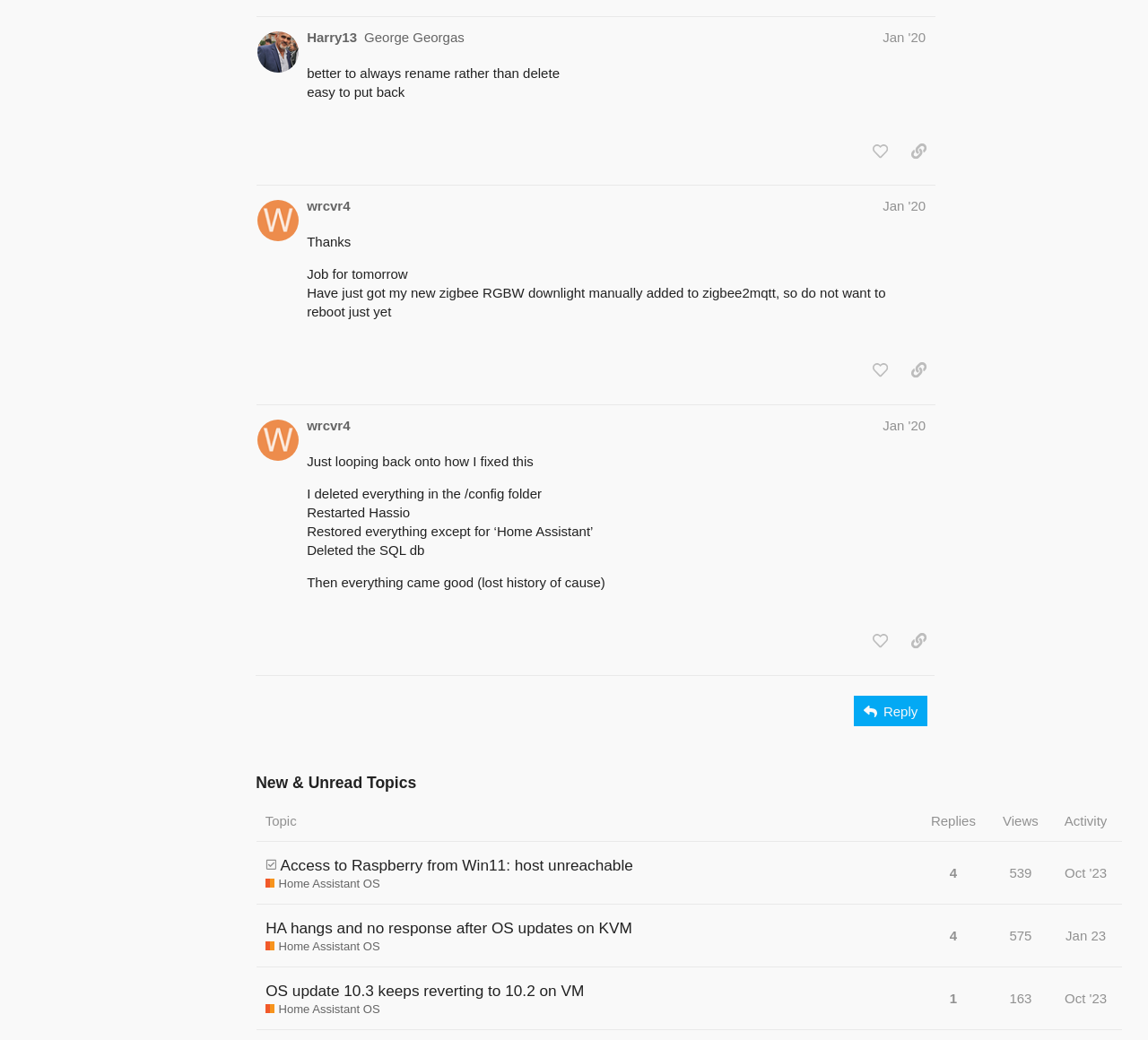How many views does the topic 'OS update 10.3 keeps reverting to 10.2 on VM' have?
Provide a detailed answer to the question, using the image to inform your response.

I found the number of views by looking at the gridcell that says '163' in the row that contains the topic 'OS update 10.3 keeps reverting to 10.2 on VM'.